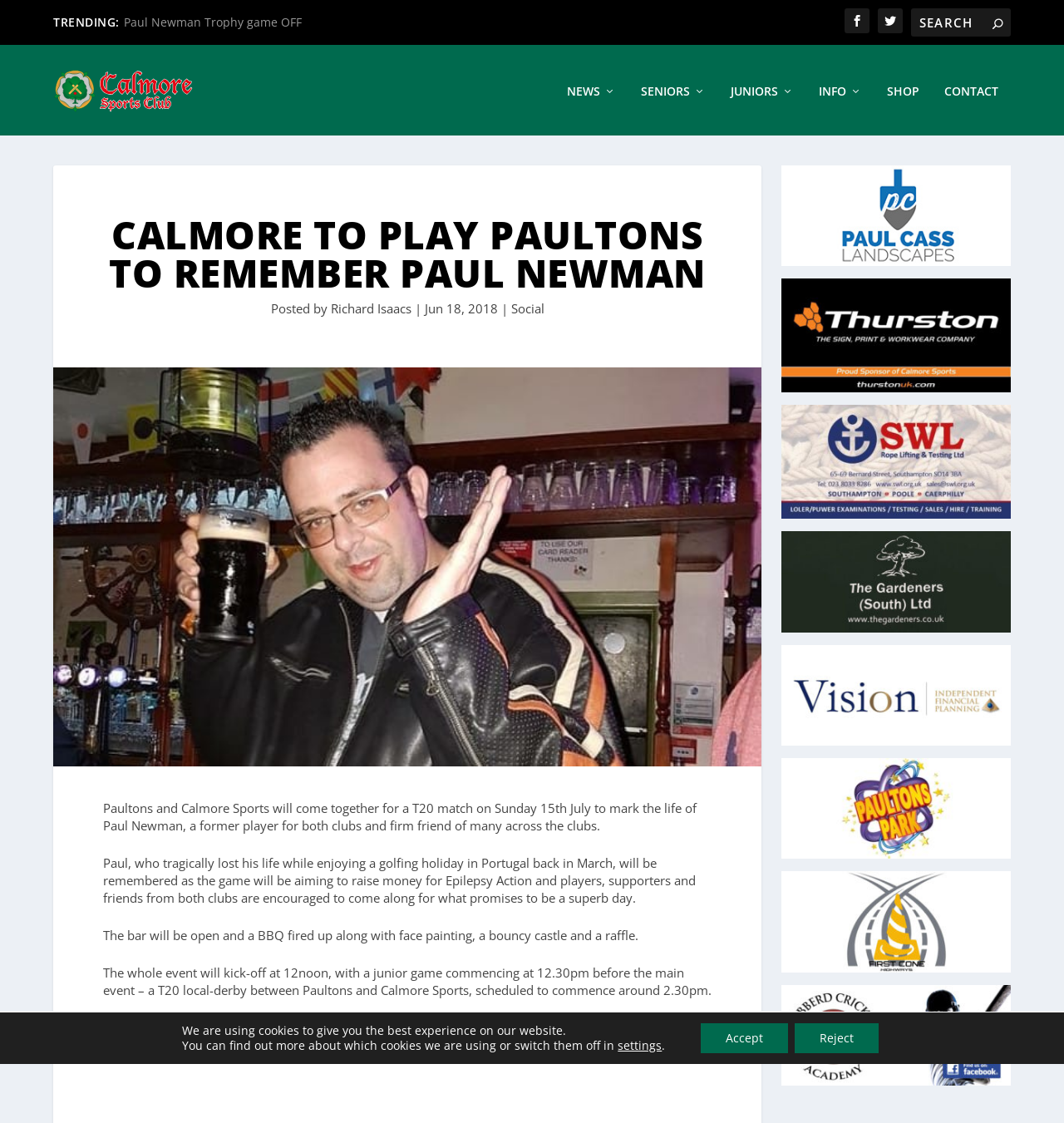Specify the bounding box coordinates of the area to click in order to execute this command: 'Search for something'. The coordinates should consist of four float numbers ranging from 0 to 1, and should be formatted as [left, top, right, bottom].

[0.856, 0.007, 0.95, 0.033]